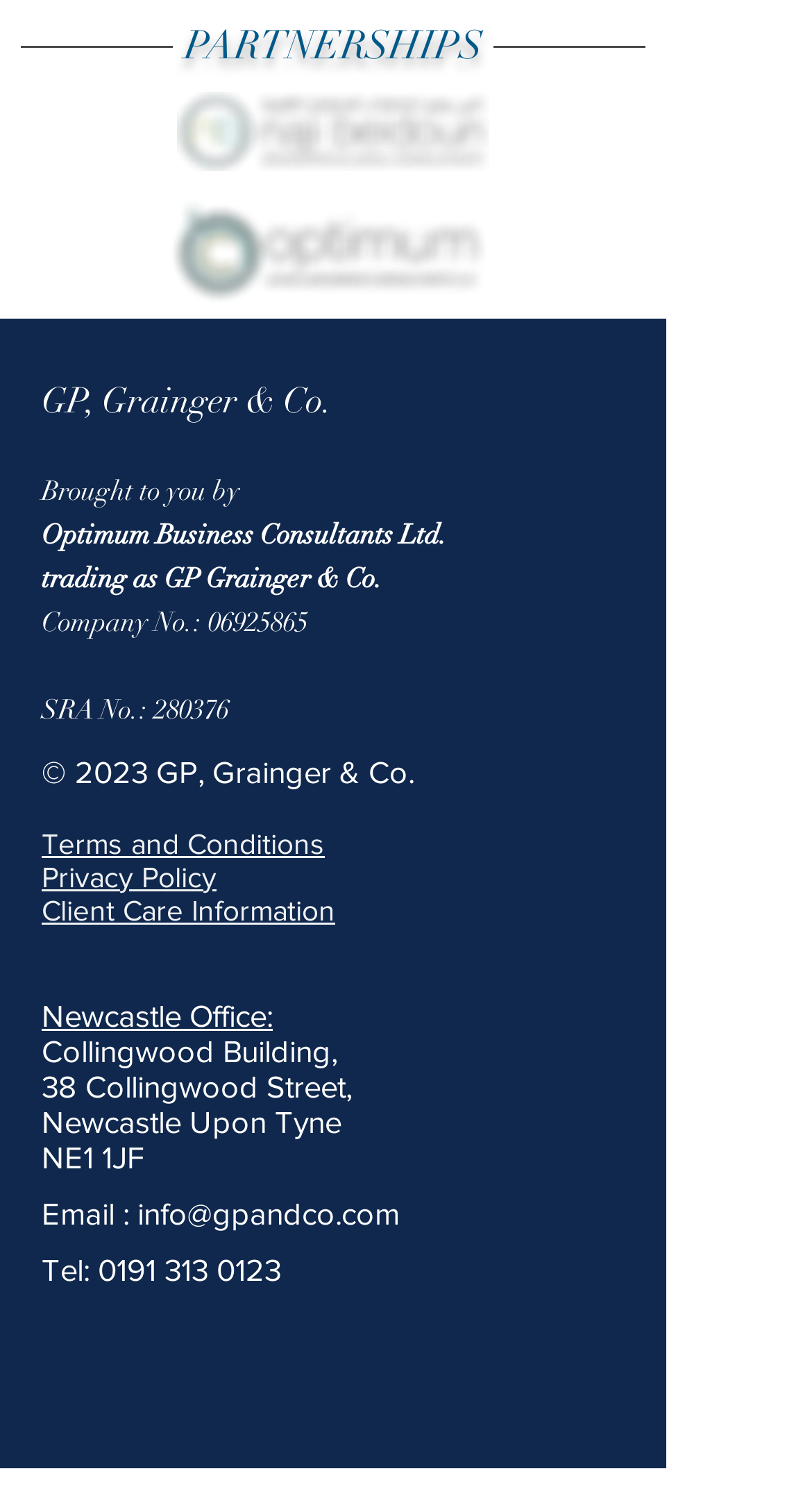What is the email address of the company?
Please use the image to provide a one-word or short phrase answer.

info@gpandco.com